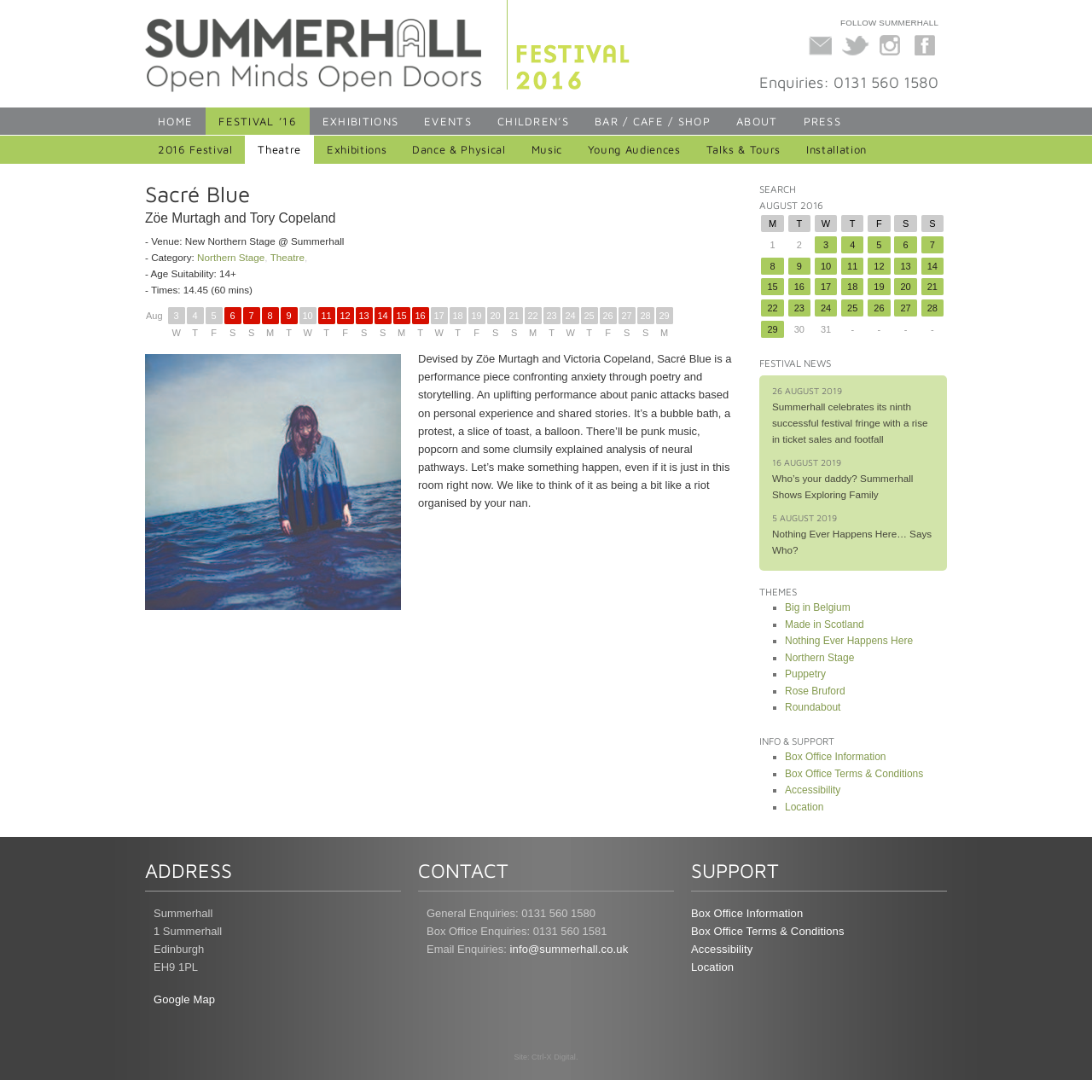How many days are listed for the event 'Sacré Blue'?
Look at the screenshot and respond with one word or a short phrase.

28